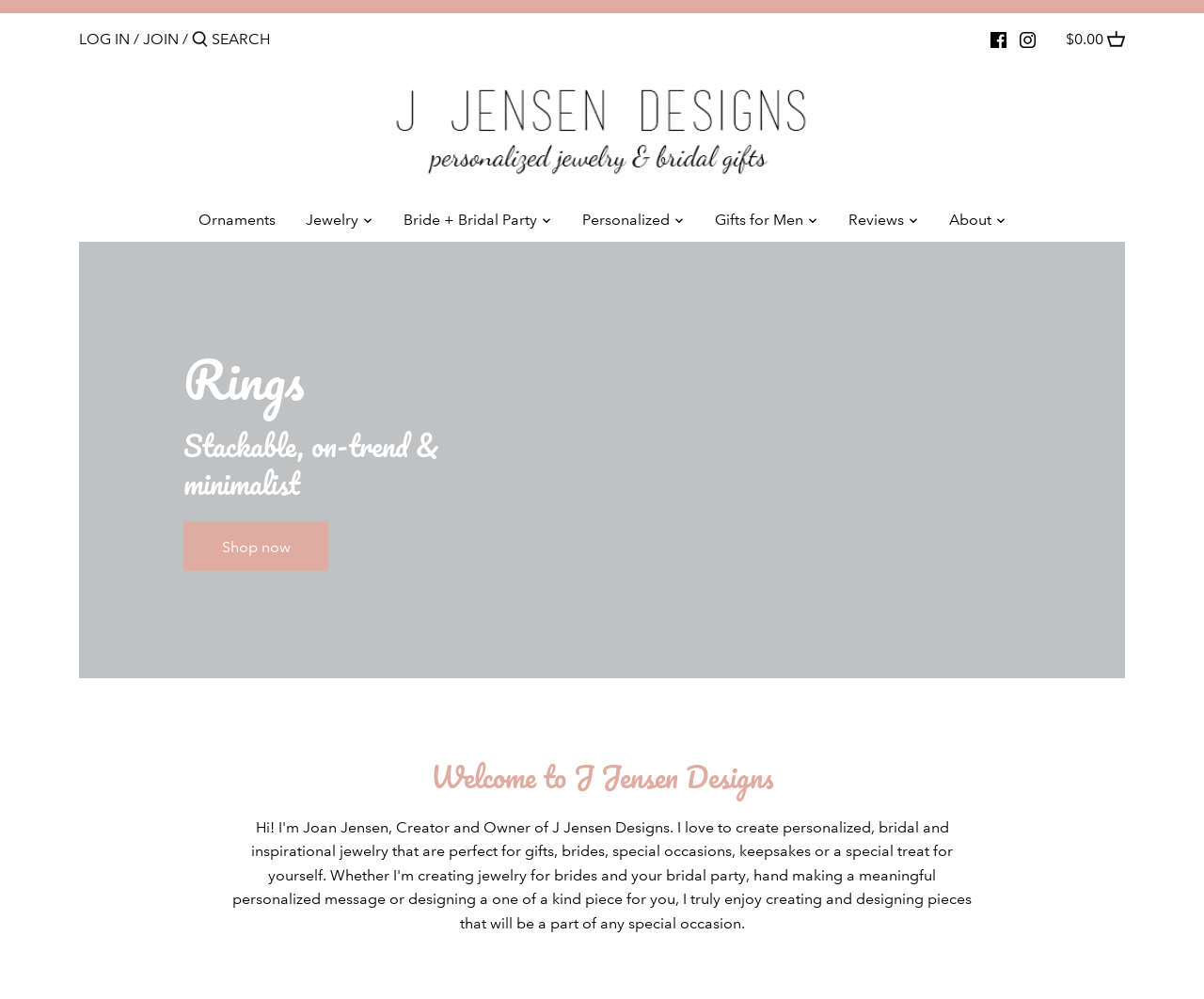Locate the bounding box of the UI element described in the following text: "Ornaments".

[0.152, 0.205, 0.241, 0.242]